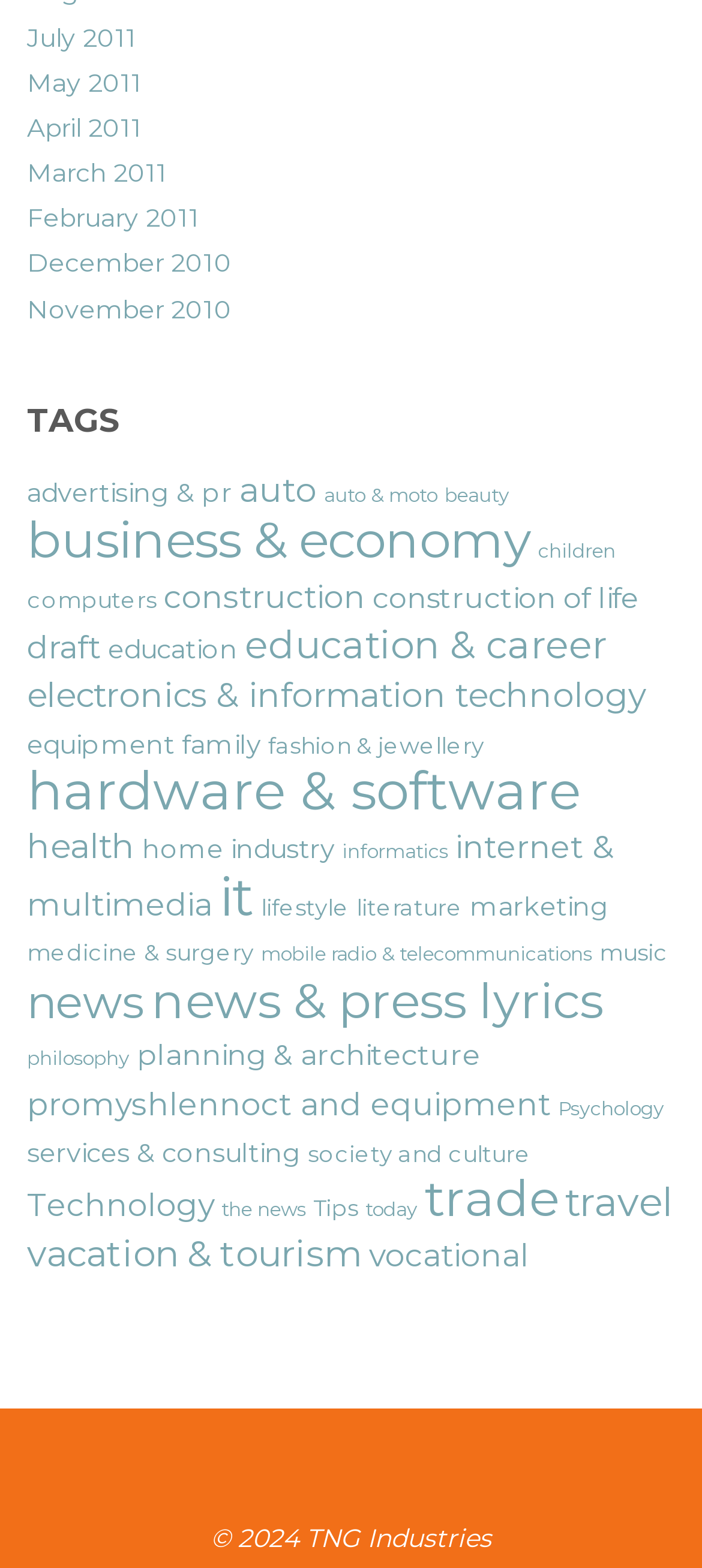What is the category that comes after 'education' in alphabetical order?
Based on the image, answer the question in a detailed manner.

I analyzed the list of categories on the webpage and found that 'education' is followed by 'education & career' in alphabetical order.